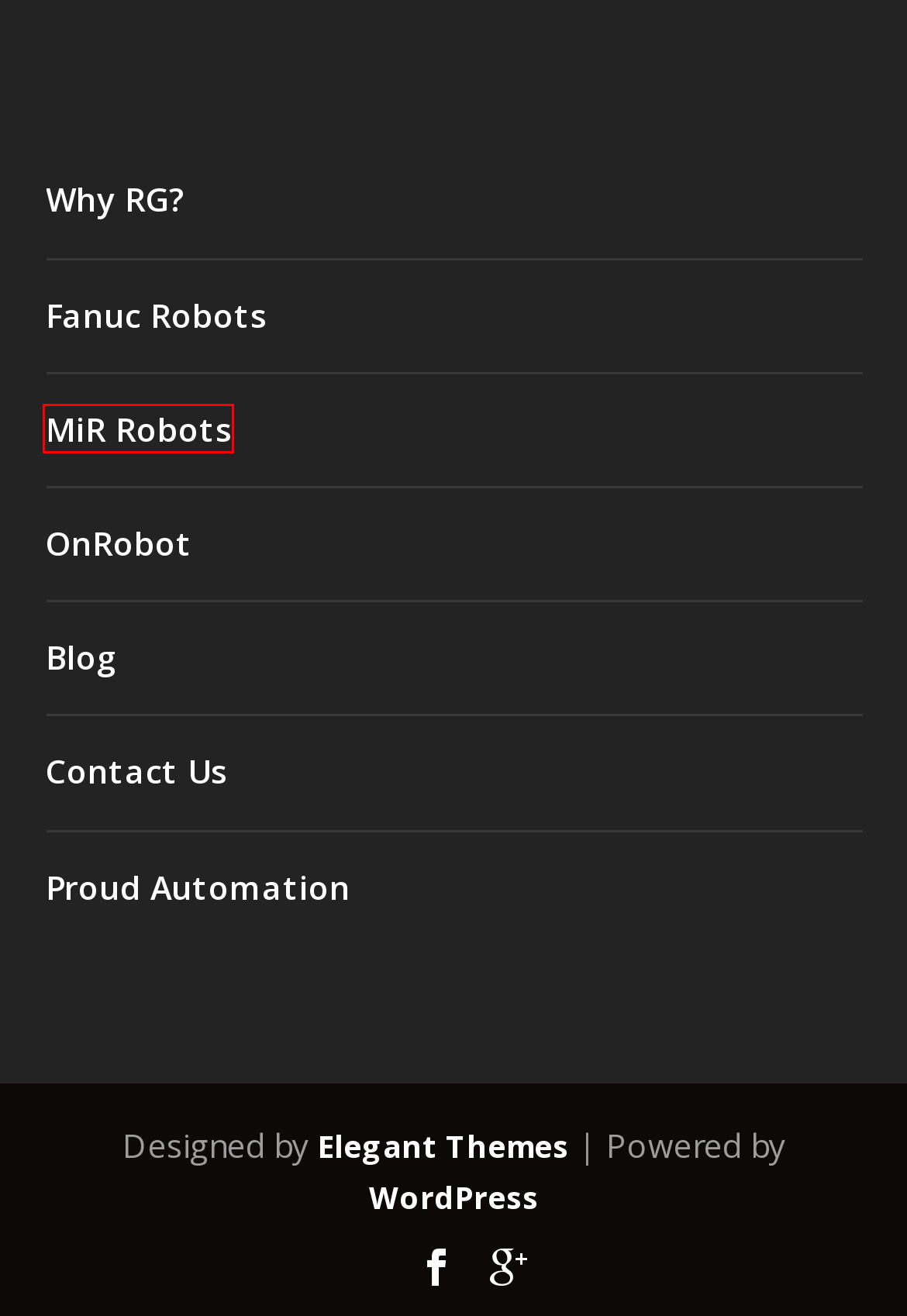You see a screenshot of a webpage with a red bounding box surrounding an element. Pick the webpage description that most accurately represents the new webpage after interacting with the element in the red bounding box. The options are:
A. Fanuc Robot Integrator York PA - RG Robotics | Advanced Automation Technology
B. Contact Us | RG Robotics
C. Why RG? - RG Robotics | Advanced Automation Technology
D. Blog - RG Robotics | Advanced Automation Technology
E. The Most Popular WordPress Themes In The World
F. MiR Robots - RG Robotics | Advanced Automation Technology
G. OnRobot - RG Robotics | Advanced Automation Technology
H. Blog Tool, Publishing Platform, and CMS – WordPress.org

F